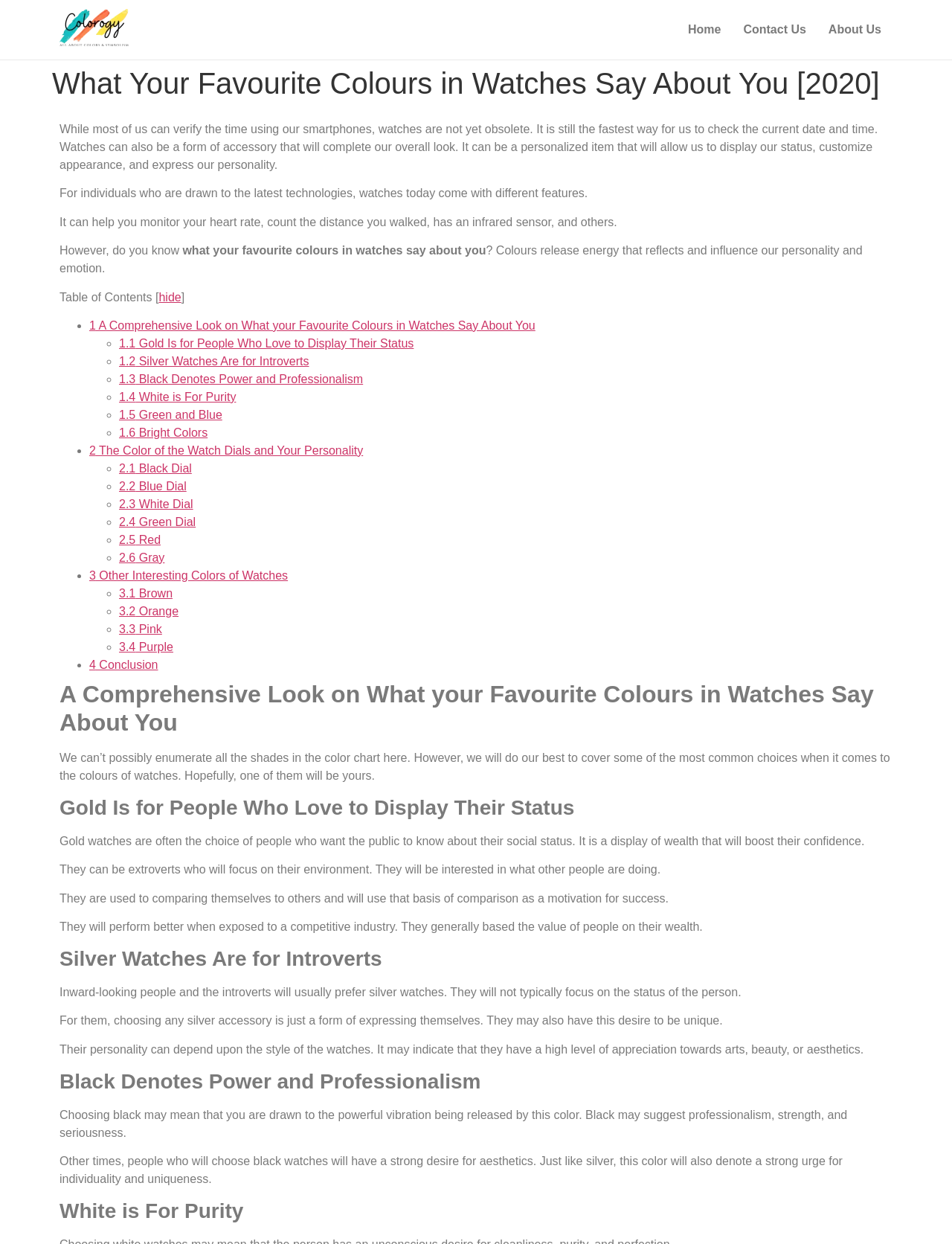What is the purpose of a watch?
Using the visual information, respond with a single word or phrase.

To check time and date